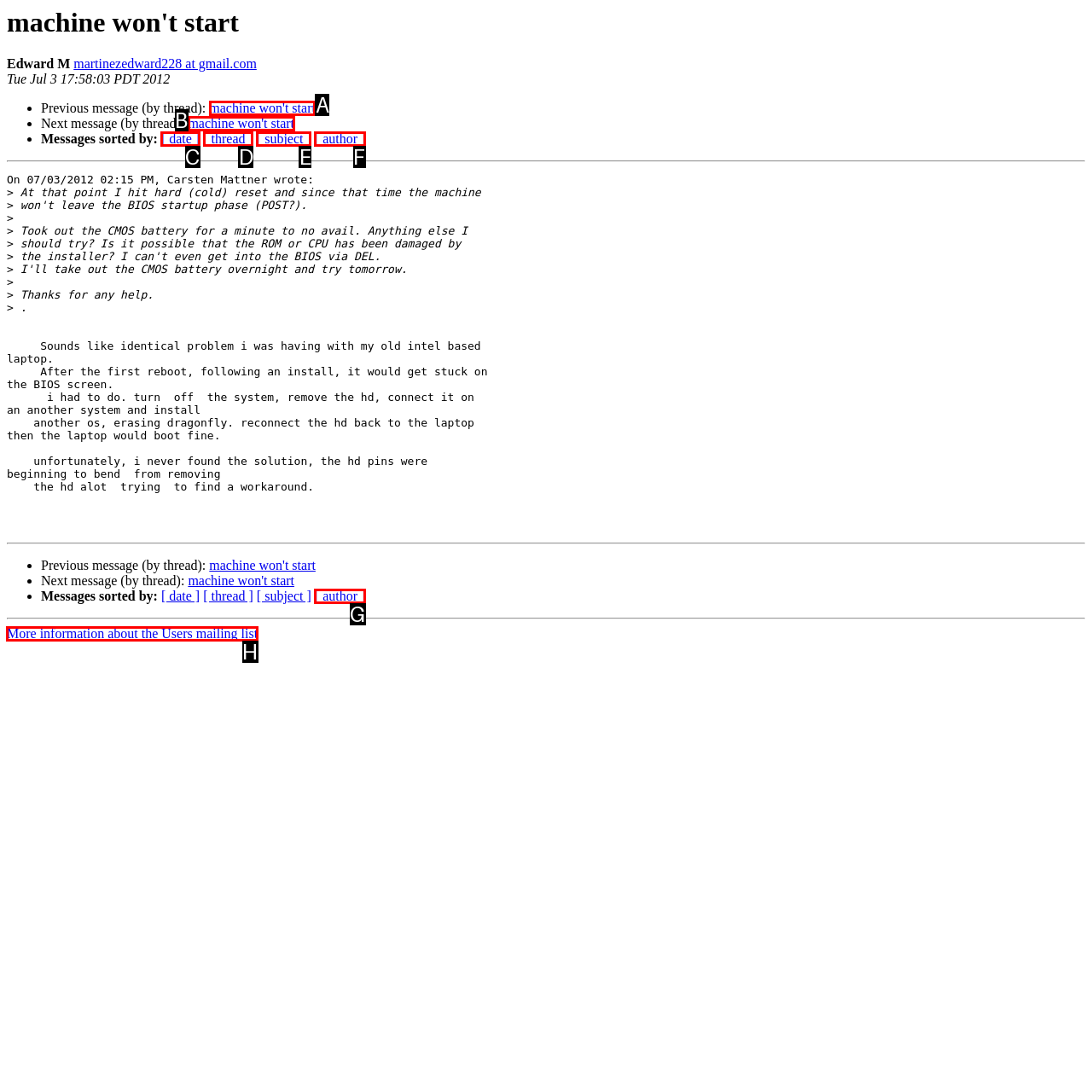Identify the correct letter of the UI element to click for this task: Get more information about the Users mailing list
Respond with the letter from the listed options.

H